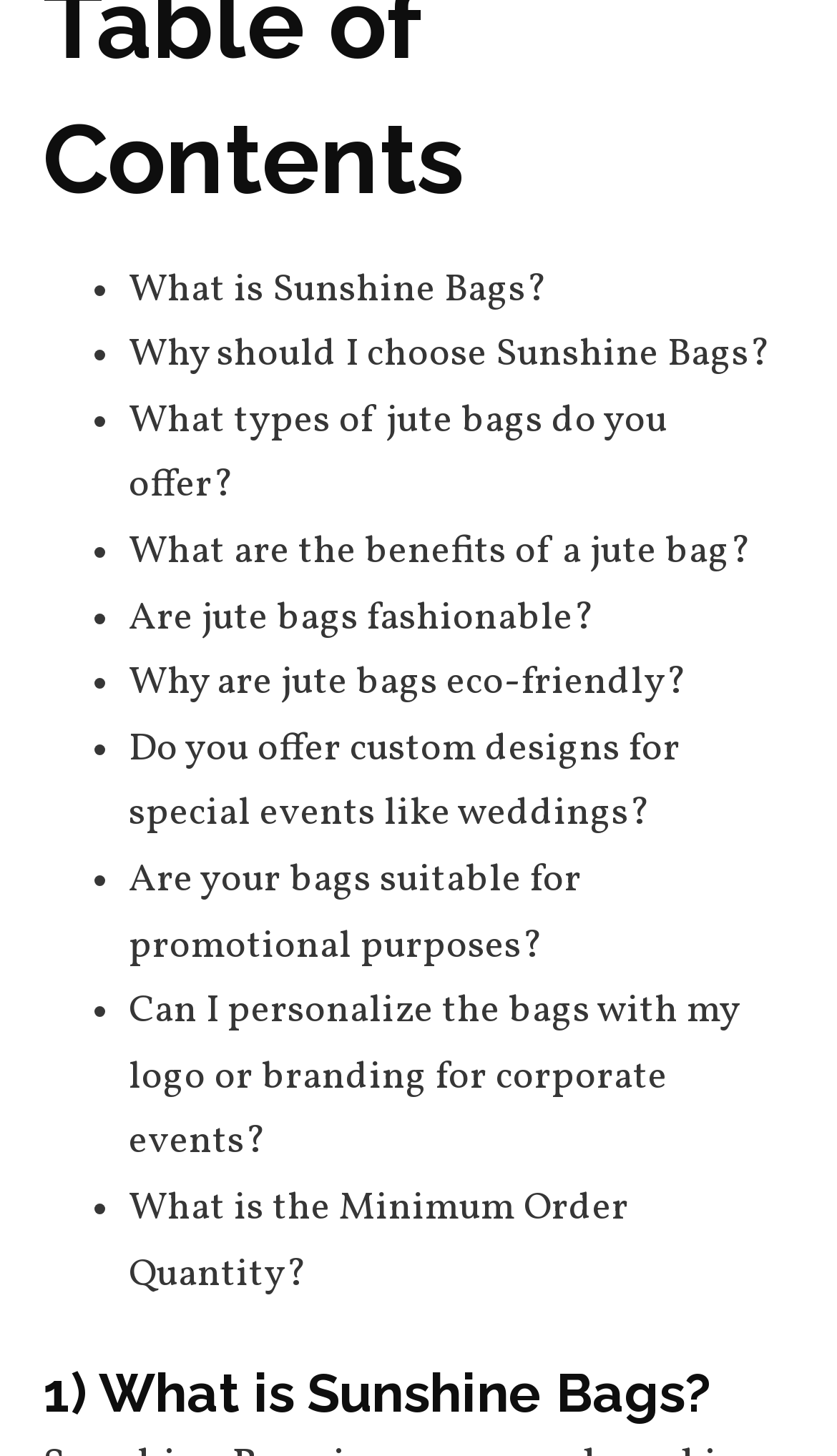How many types of questions are asked about jute bags?
Give a thorough and detailed response to the question.

By counting the number of links on the webpage, I found that there are 9 questions asked about jute bags, ranging from 'What is Sunshine Bags?' to 'What is the Minimum Order Quantity?'.